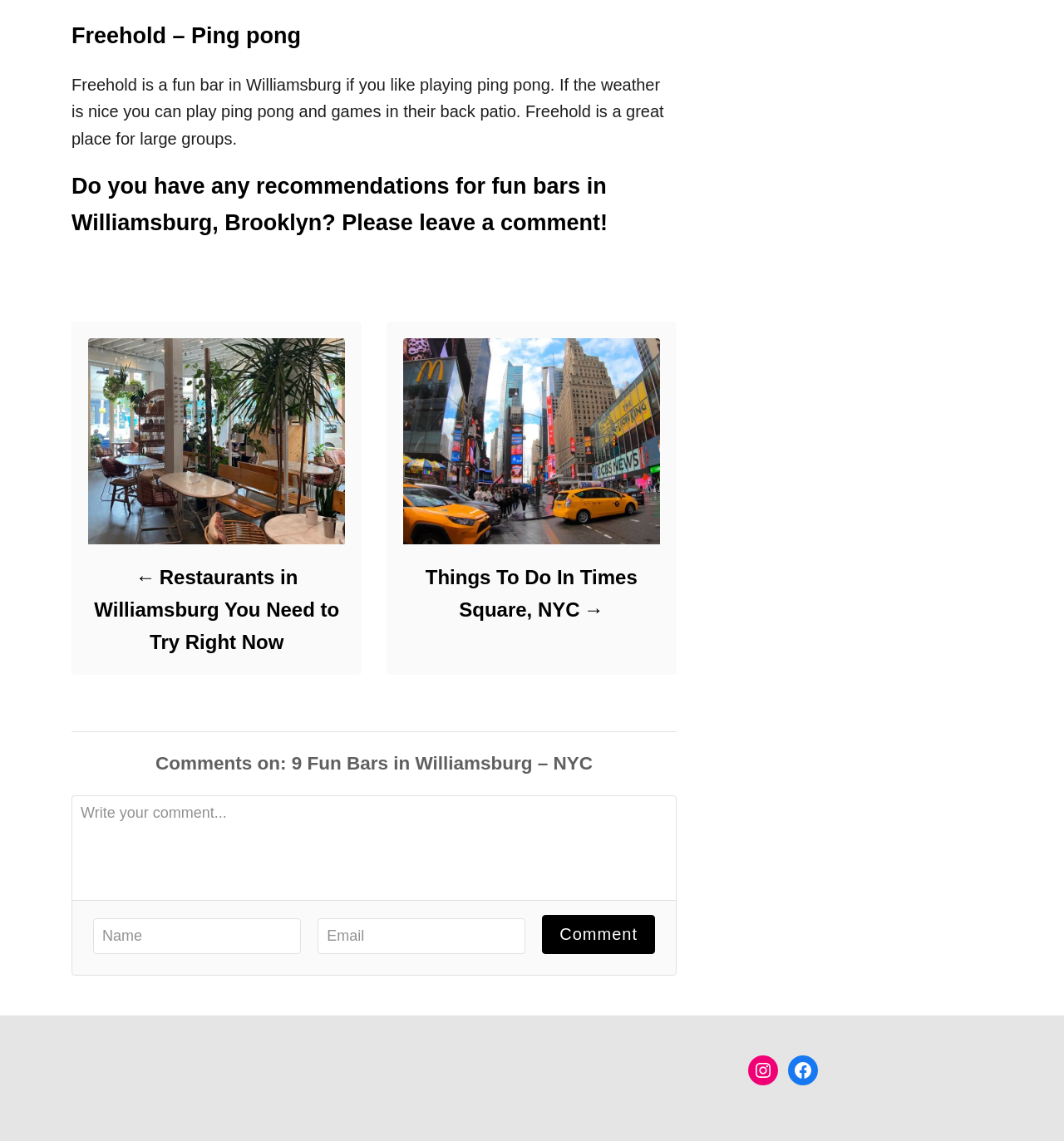Could you provide the bounding box coordinates for the portion of the screen to click to complete this instruction: "Click the 'Comment' button"?

[0.51, 0.802, 0.616, 0.836]